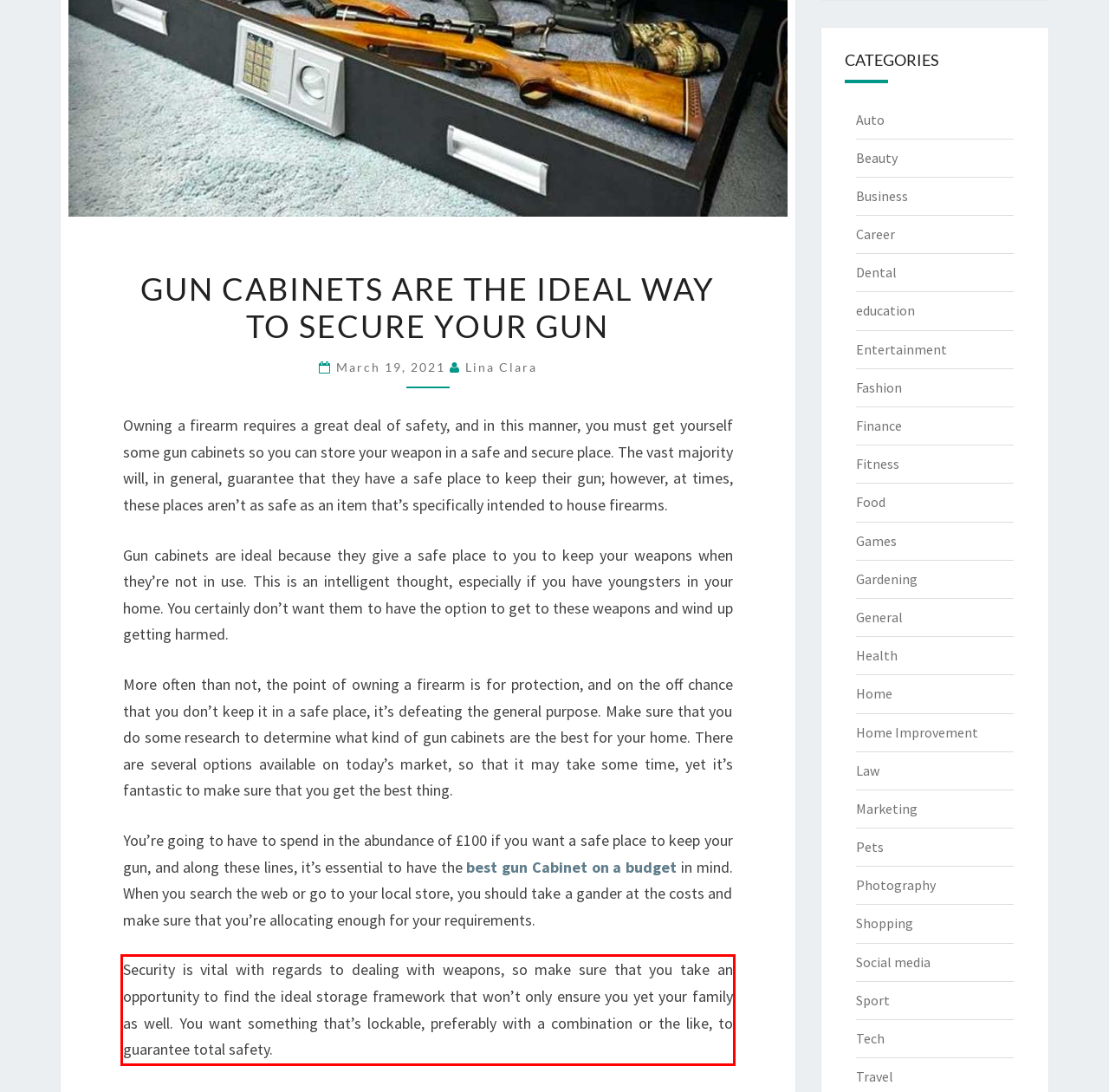Given a screenshot of a webpage containing a red rectangle bounding box, extract and provide the text content found within the red bounding box.

Security is vital with regards to dealing with weapons, so make sure that you take an opportunity to find the ideal storage framework that won’t only ensure you yet your family as well. You want something that’s lockable, preferably with a combination or the like, to guarantee total safety.